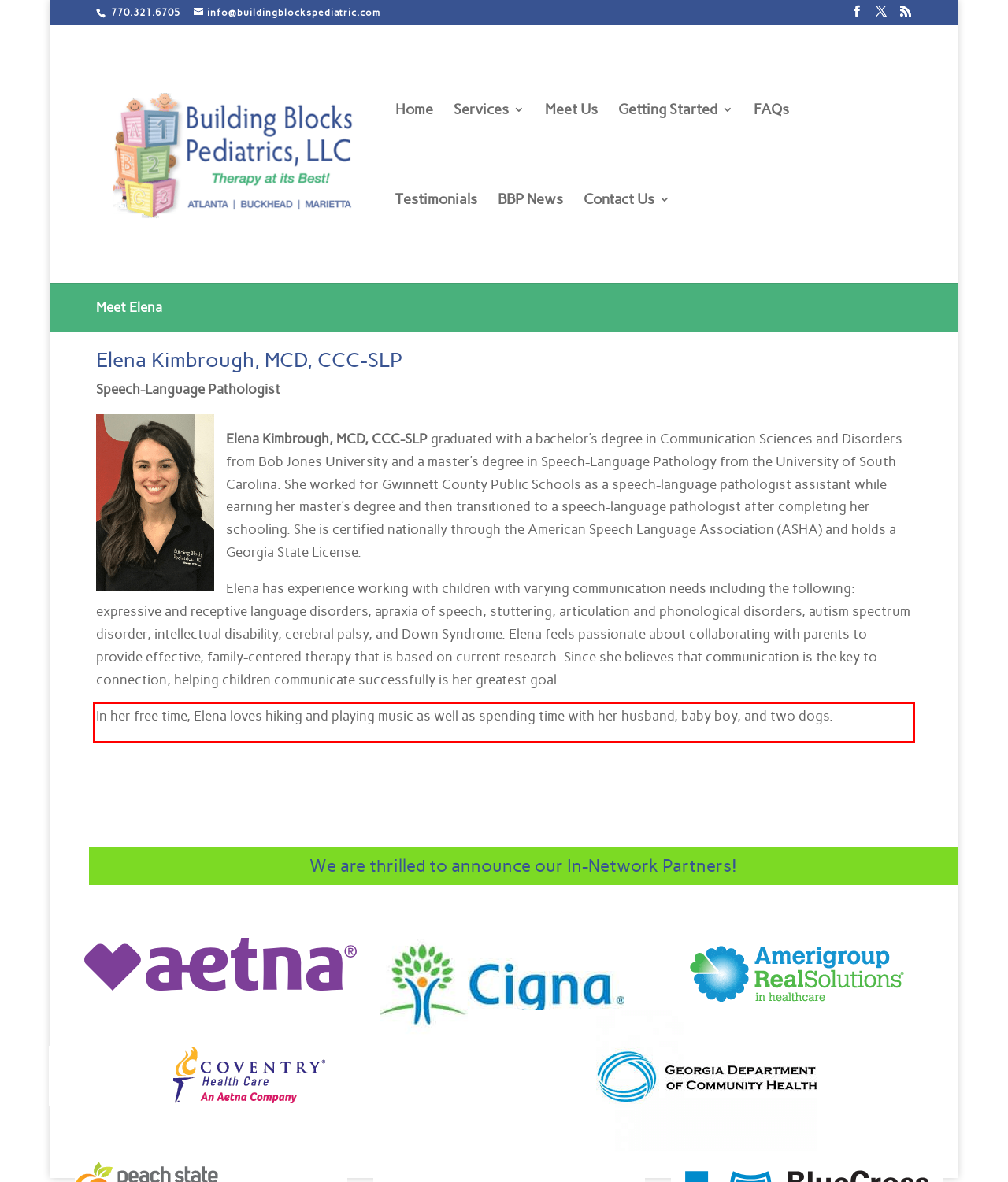Please look at the screenshot provided and find the red bounding box. Extract the text content contained within this bounding box.

In her free time, Elena loves hiking and playing music as well as spending time with her husband, baby boy, and two dogs.